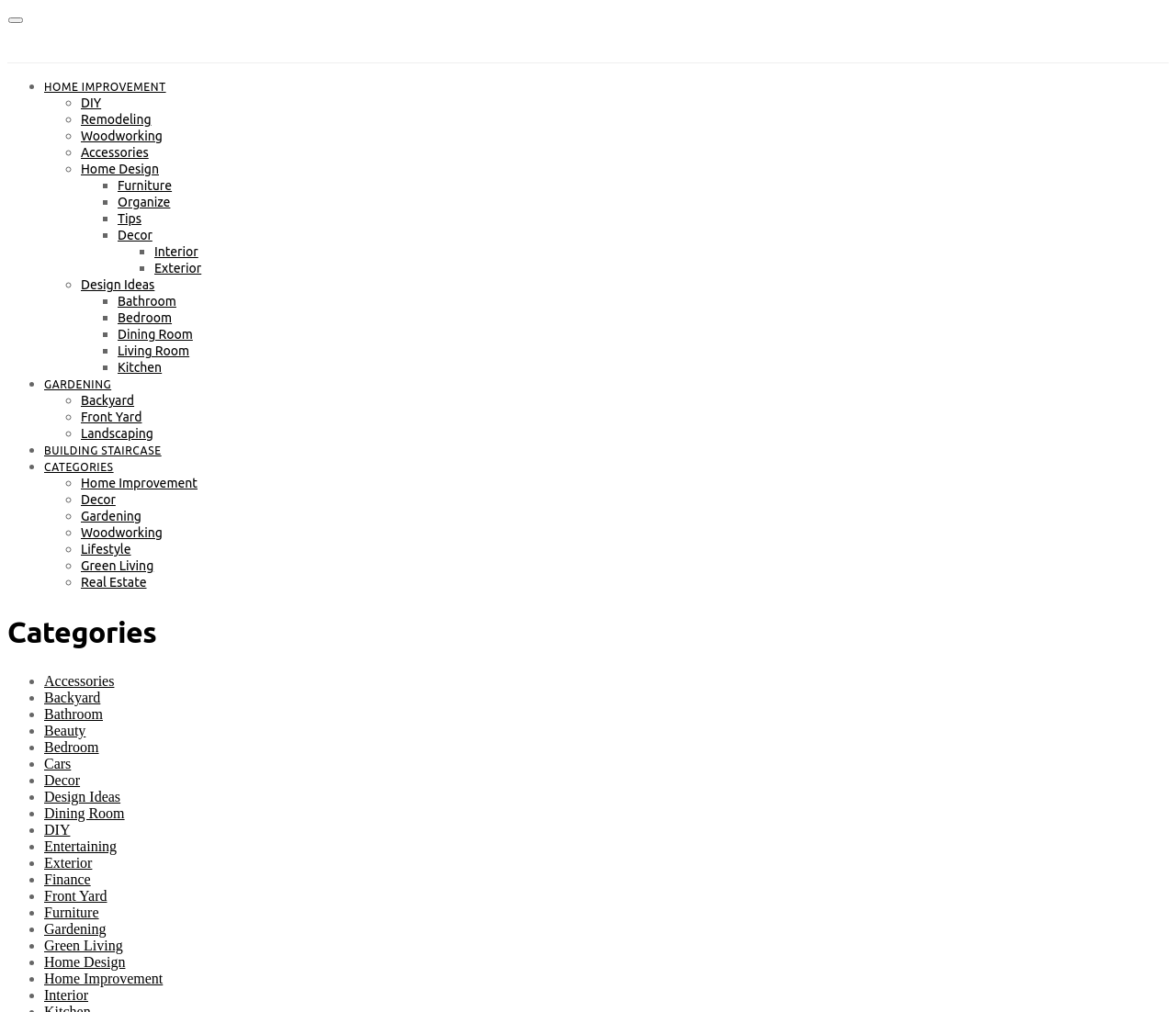Produce an elaborate caption capturing the essence of the webpage.

This webpage appears to be a blog focused on luxury watches and home improvement. At the top, there is a button and a link to "Dream Lands Design" accompanied by an image. Below this, there is a list of links categorized under "HOME IMPROVEMENT", "DIY", "Remodeling", and other related topics.

To the right of this list, there is a larger section with a header that reads "Best Luxury Watches to Buy in The Year 2021". This section features a prominent image, likely a featured image for the article. Below the image, there are links to "Home" and "Living", followed by a heading that repeats the title of the article.

The main content of the article appears to be a list of luxury watches, with each item accompanied by a bullet point and a link to more information. The list is divided into sections, with each section featuring a different category of watches. At the bottom of the page, there are additional links to related topics, including "GARDENING", "BUILDING STAIRCASE", and "CATEGORIES".

Throughout the page, there are various other links and images, including a section with social media sharing buttons and a display of the total number of shares. Overall, the webpage is well-organized and easy to navigate, with clear headings and categorization of content.